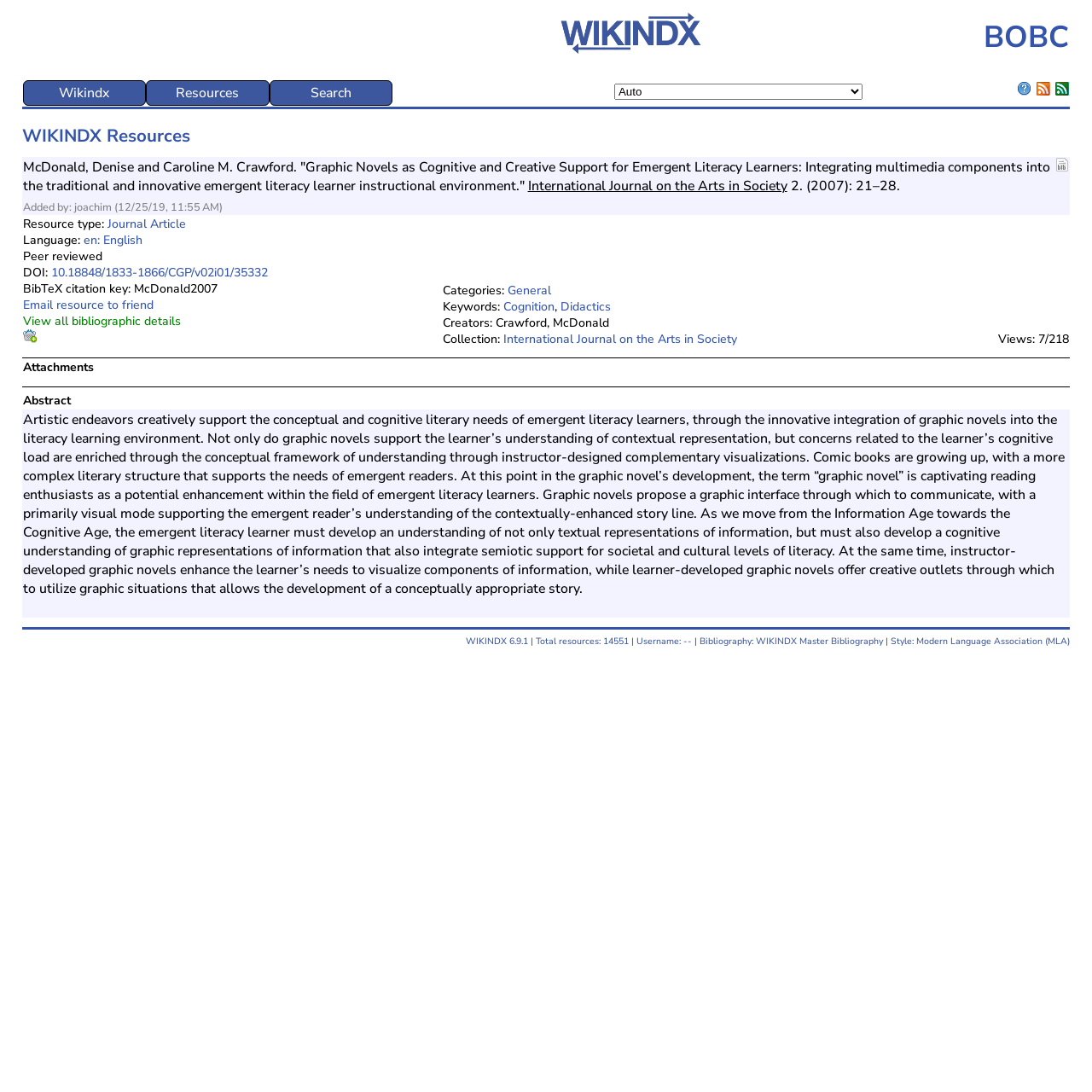What is the language of the journal article?
Based on the image, answer the question with as much detail as possible.

The language of the journal article is 'en: English' which is obtained from the link element with text 'en: English' in the table cell containing bibliographic details.